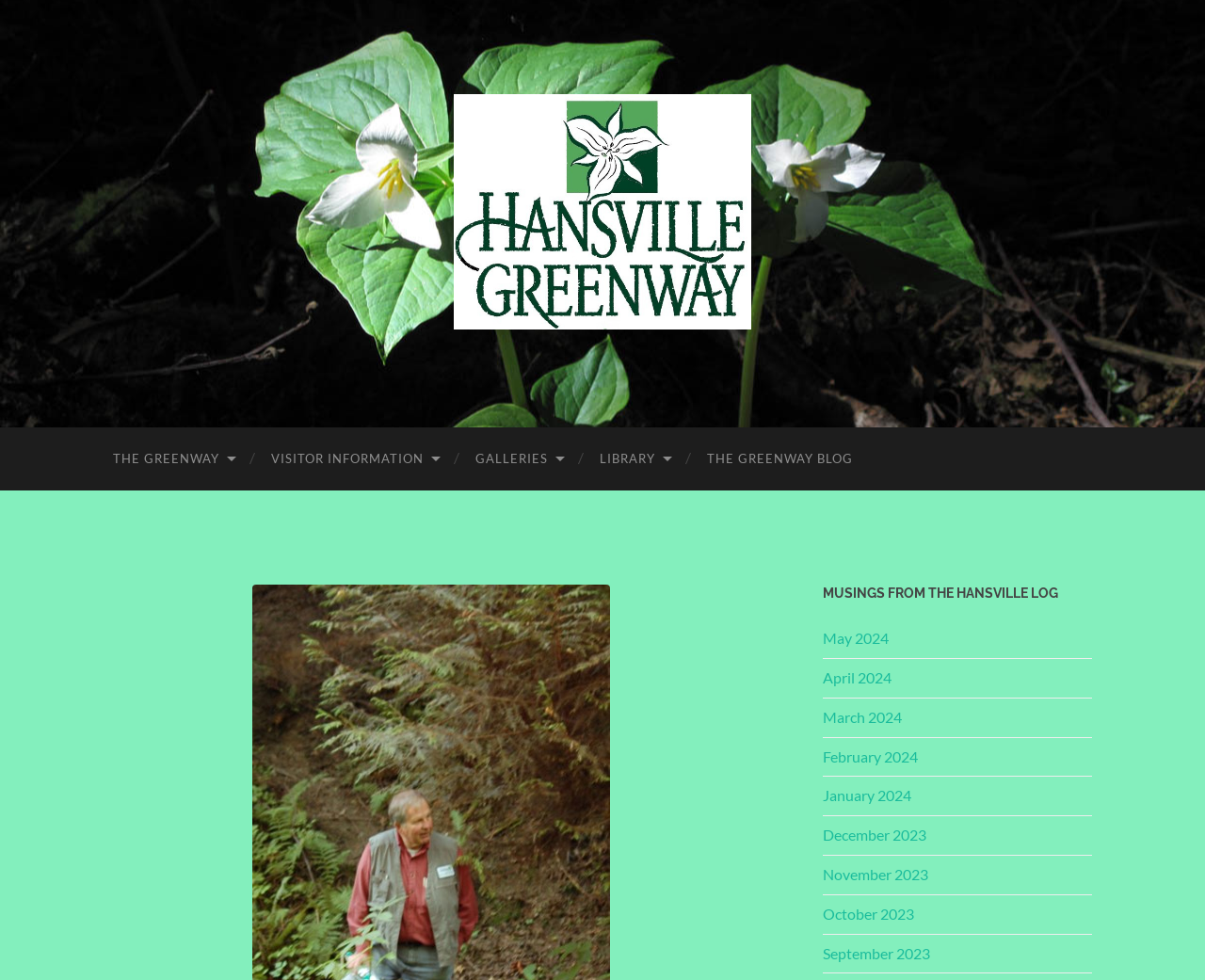Using the provided element description "September 2023", determine the bounding box coordinates of the UI element.

[0.683, 0.963, 0.906, 0.983]